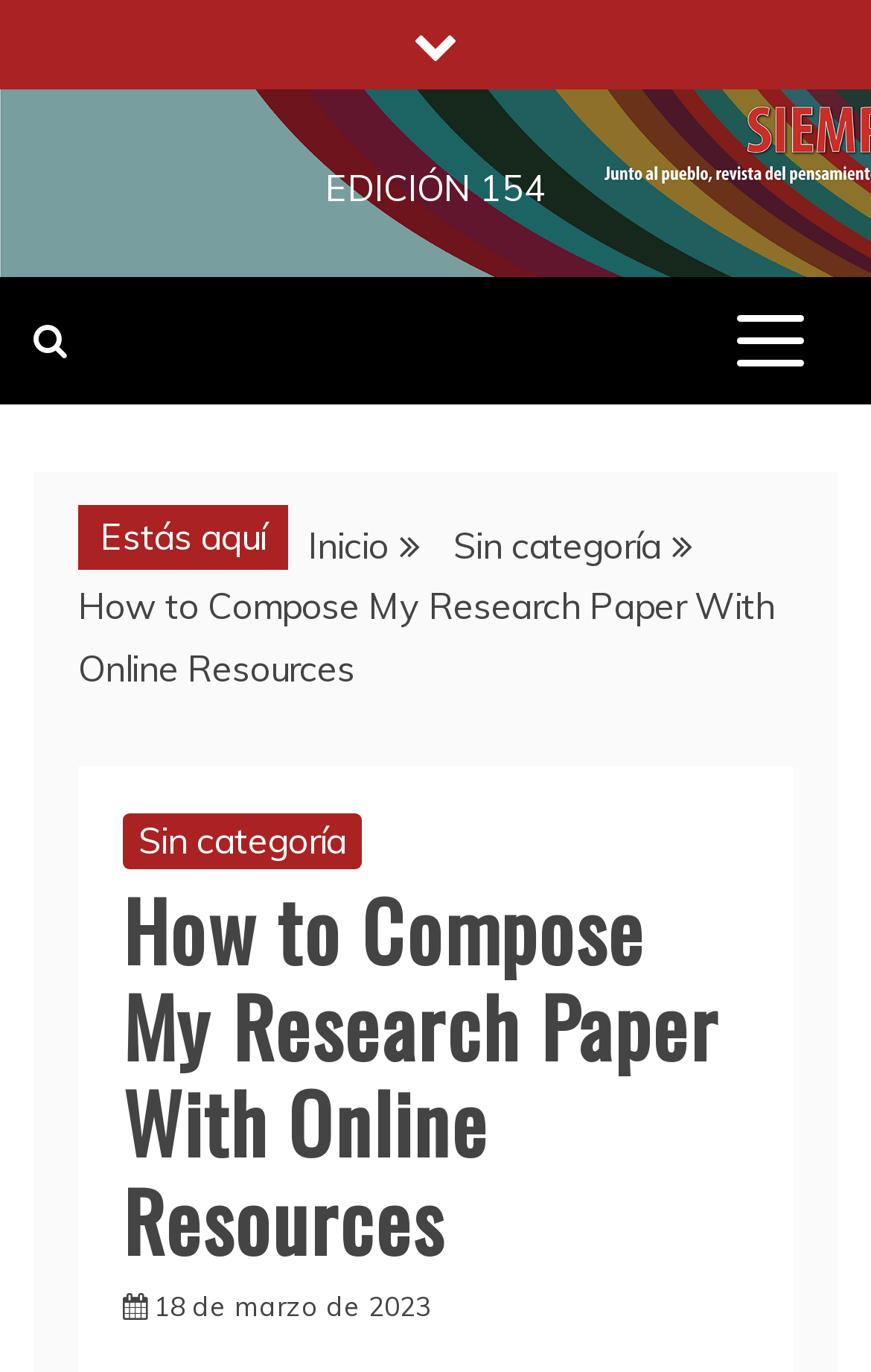Based on the image, provide a detailed and complete answer to the question: 
How many links are in the breadcrumb navigation?

The breadcrumb navigation section contains three links: 'Inicio', 'Sin categoría', and the current page title 'How to Compose My Research Paper With Online Resources'.